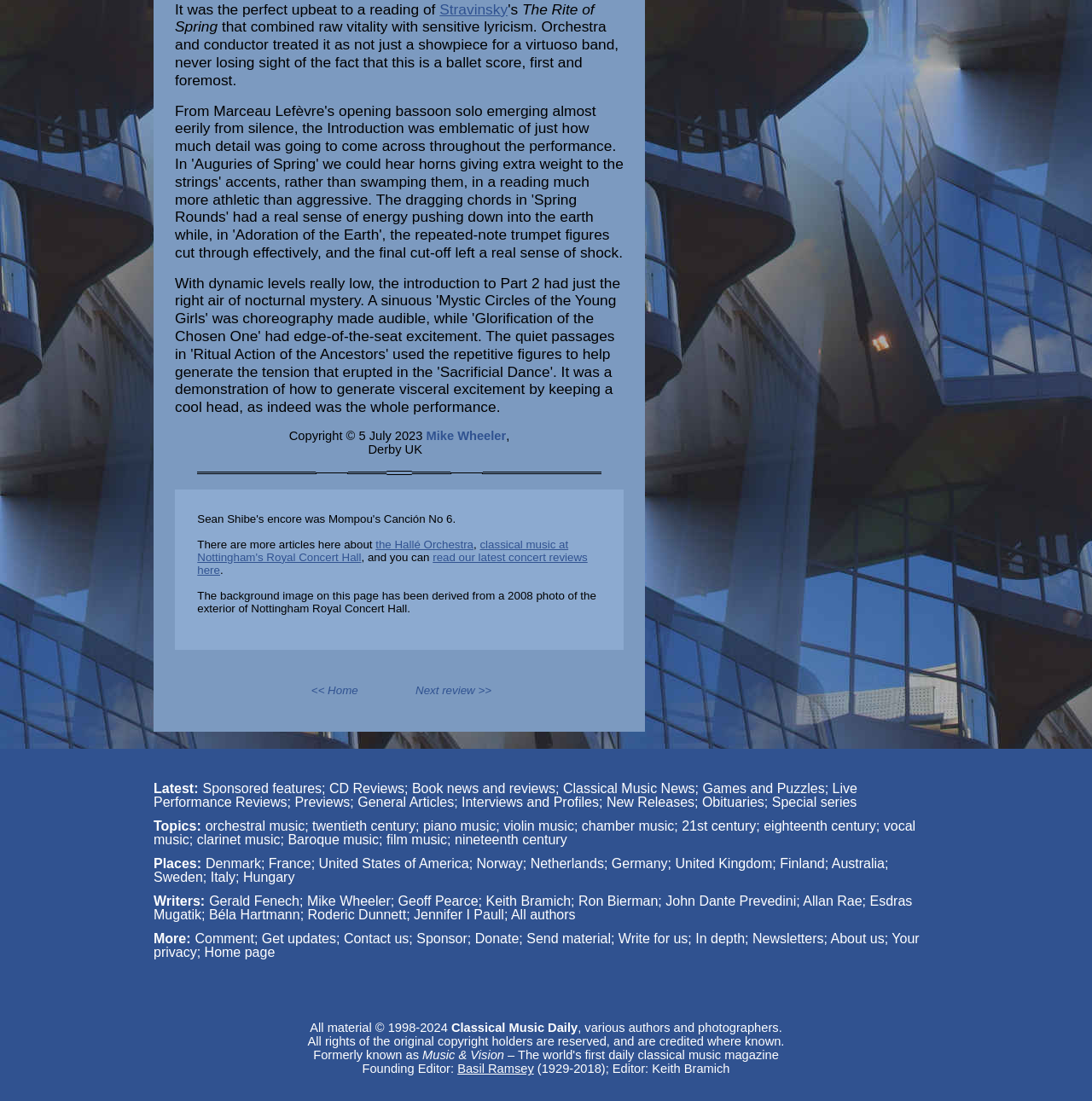Pinpoint the bounding box coordinates of the element you need to click to execute the following instruction: "Read about the Hallé Orchestra". The bounding box should be represented by four float numbers between 0 and 1, in the format [left, top, right, bottom].

[0.344, 0.488, 0.434, 0.5]